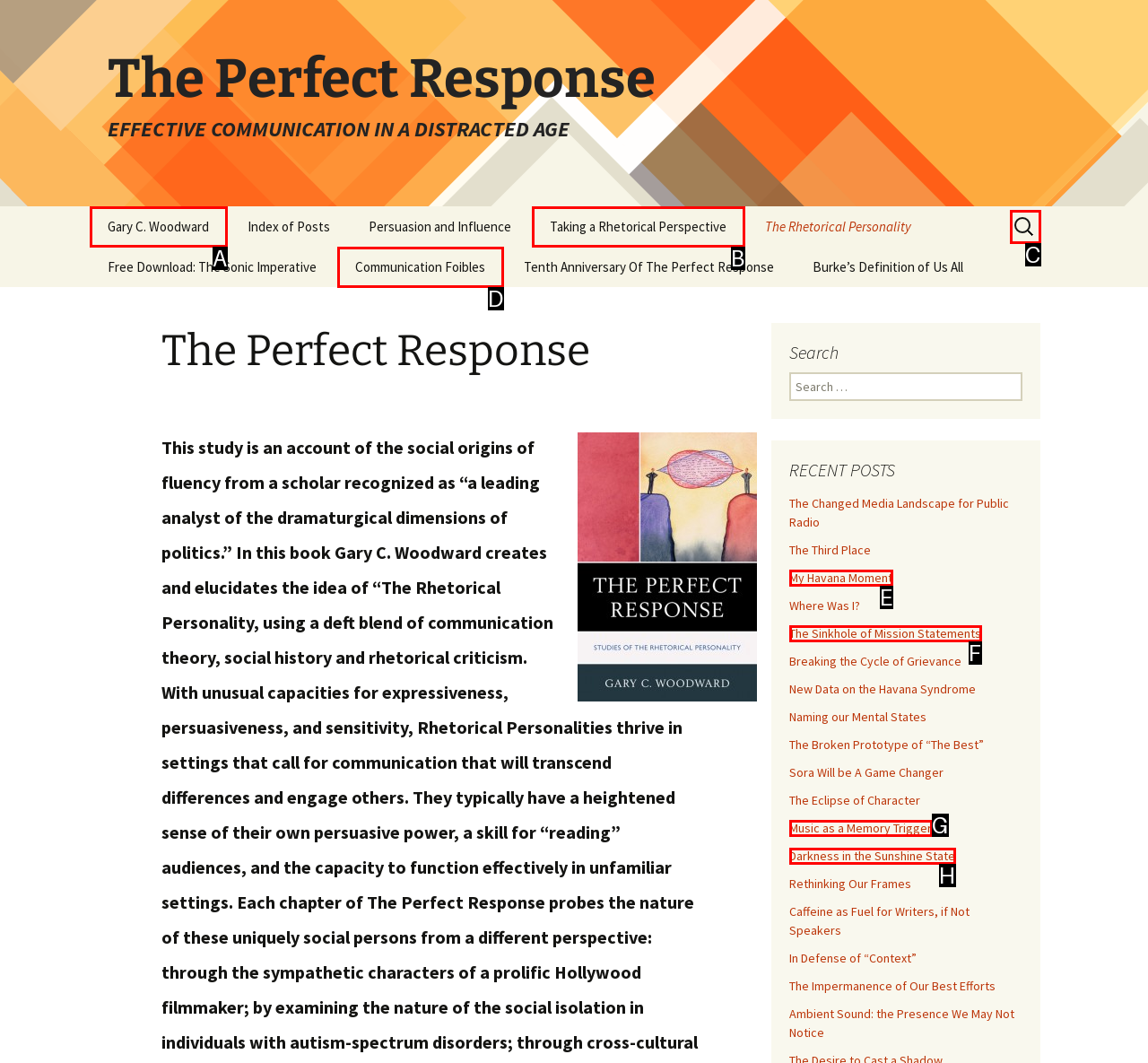Match the element description to one of the options: Communication Foibles
Respond with the corresponding option's letter.

D